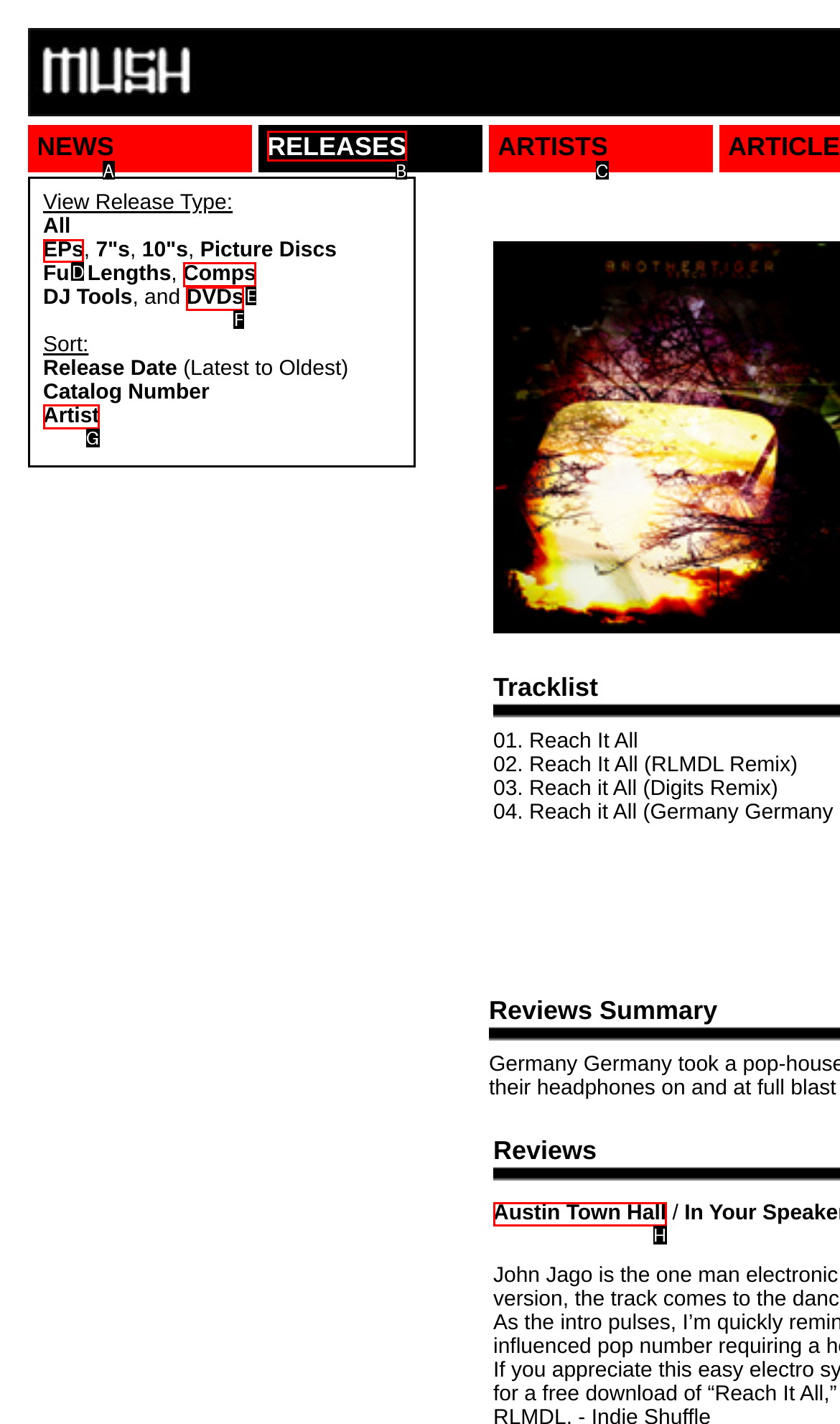Using the description: Austin Town Hall, find the best-matching HTML element. Indicate your answer with the letter of the chosen option.

H